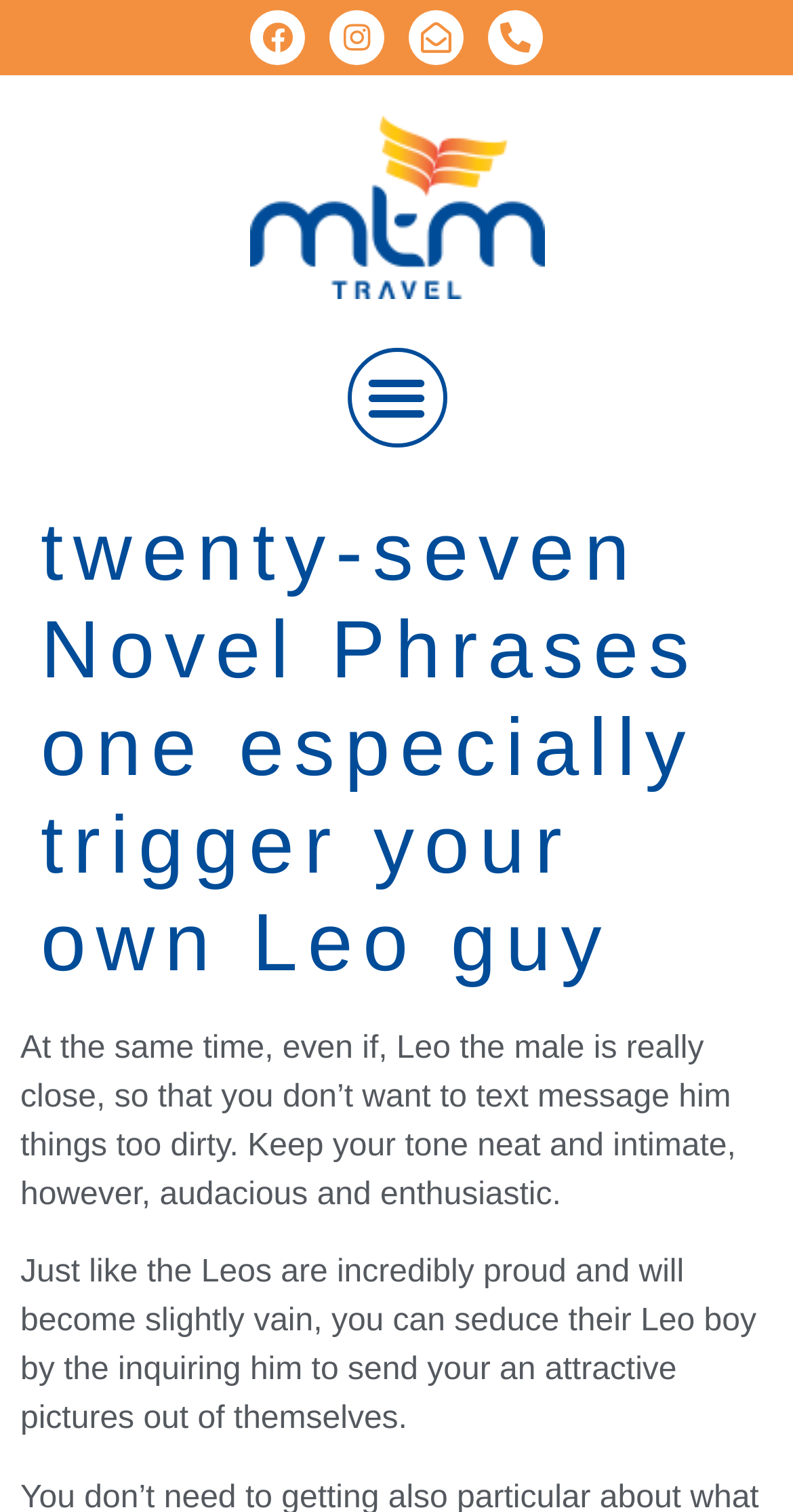Using the information shown in the image, answer the question with as much detail as possible: How many paragraphs of text are present?

The webpage has three paragraphs of text, which include the main heading, a paragraph about keeping the tone neat and intimate, and another paragraph about seducing a Leo boy by asking for attractive pictures.